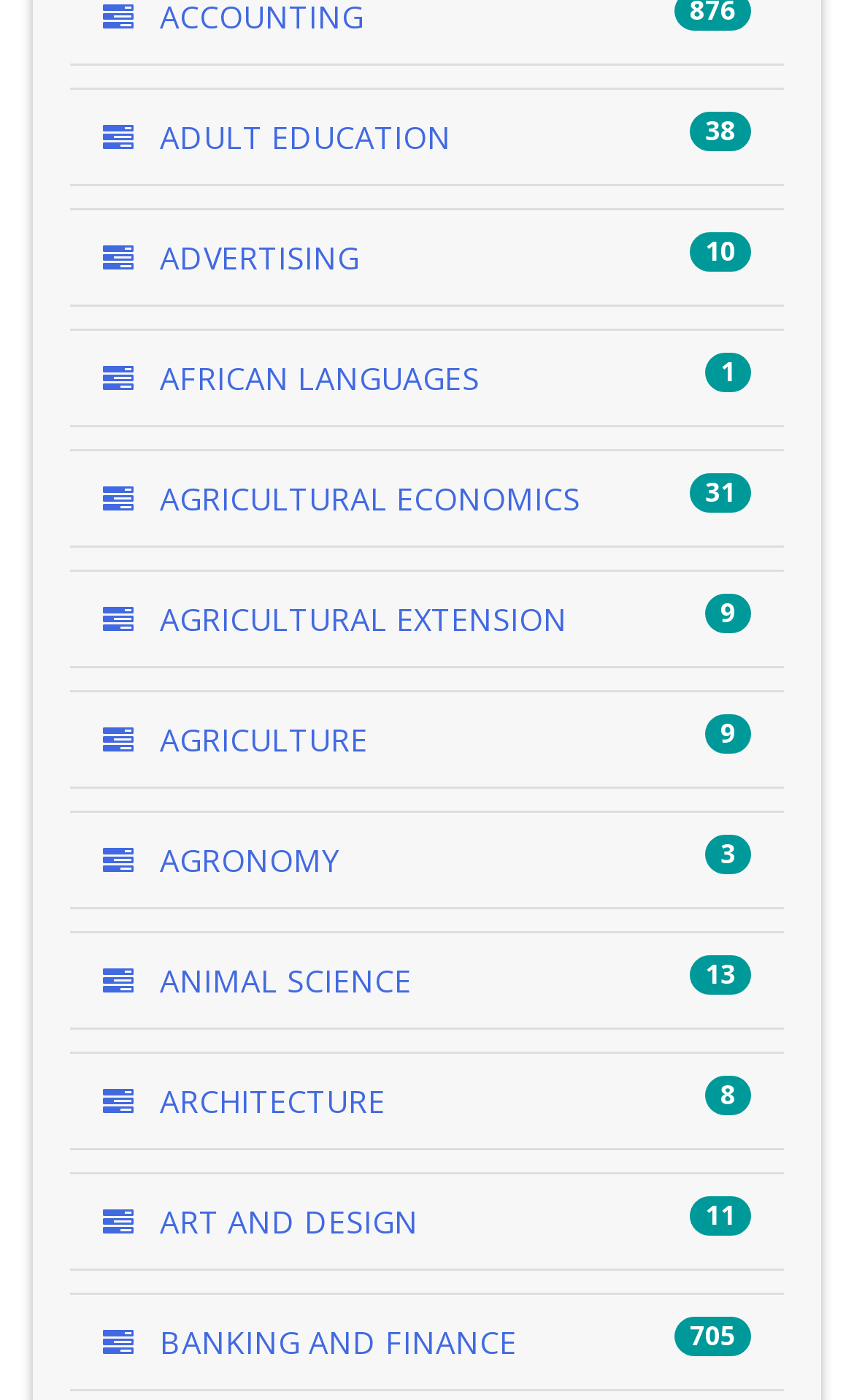Give a succinct answer to this question in a single word or phrase: 
How many categories are listed in total?

15